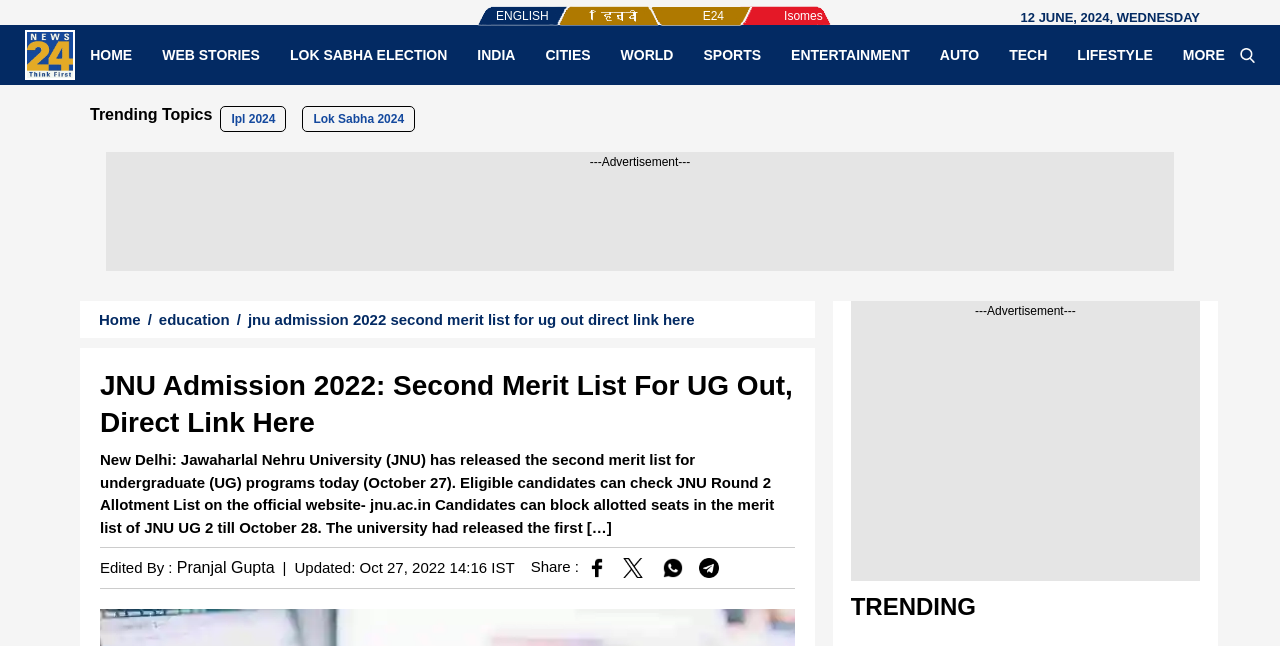Please mark the bounding box coordinates of the area that should be clicked to carry out the instruction: "Click on the 'HOME' link".

[0.059, 0.071, 0.115, 0.099]